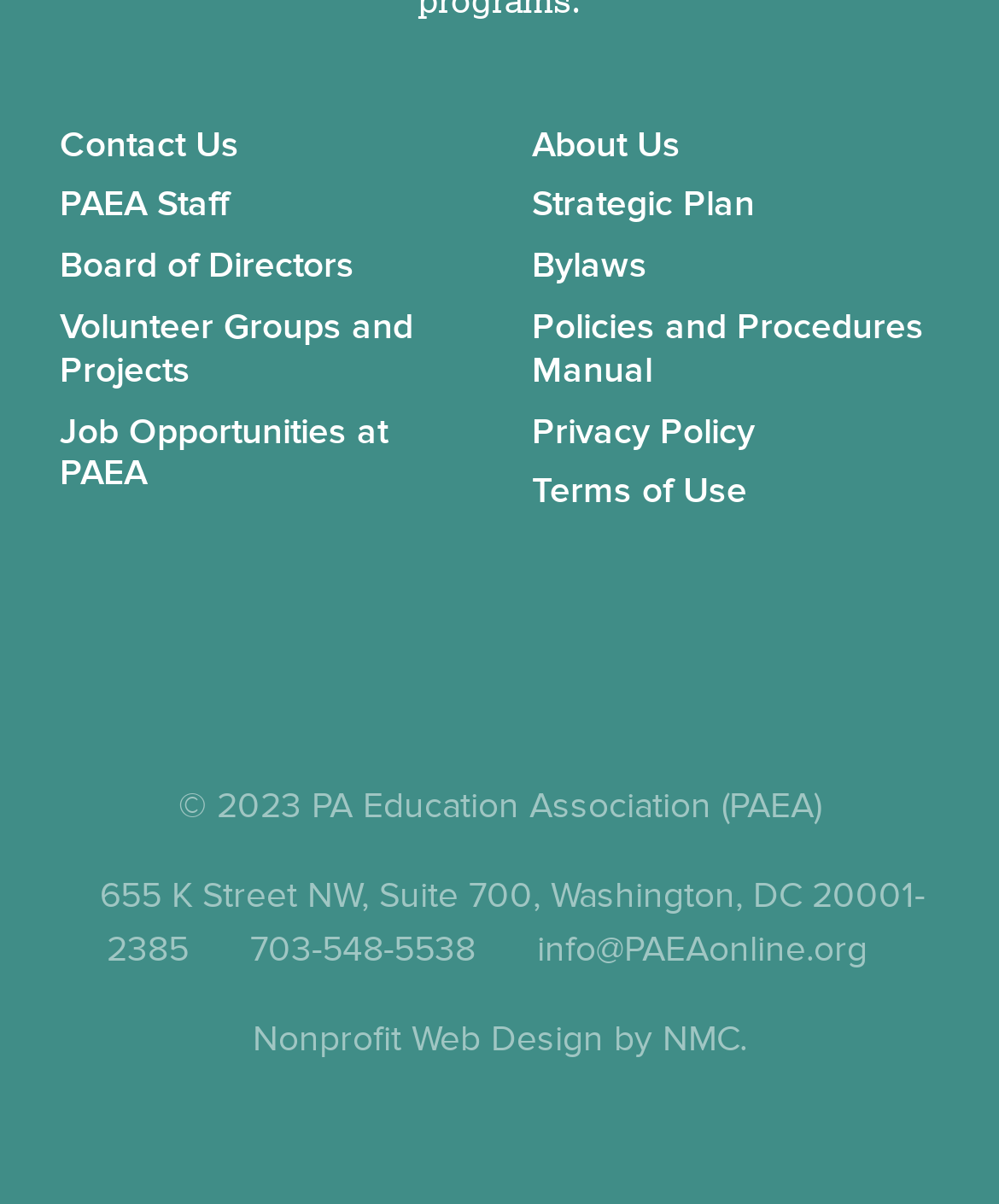Give a short answer to this question using one word or a phrase:
Who designed the website?

NMC